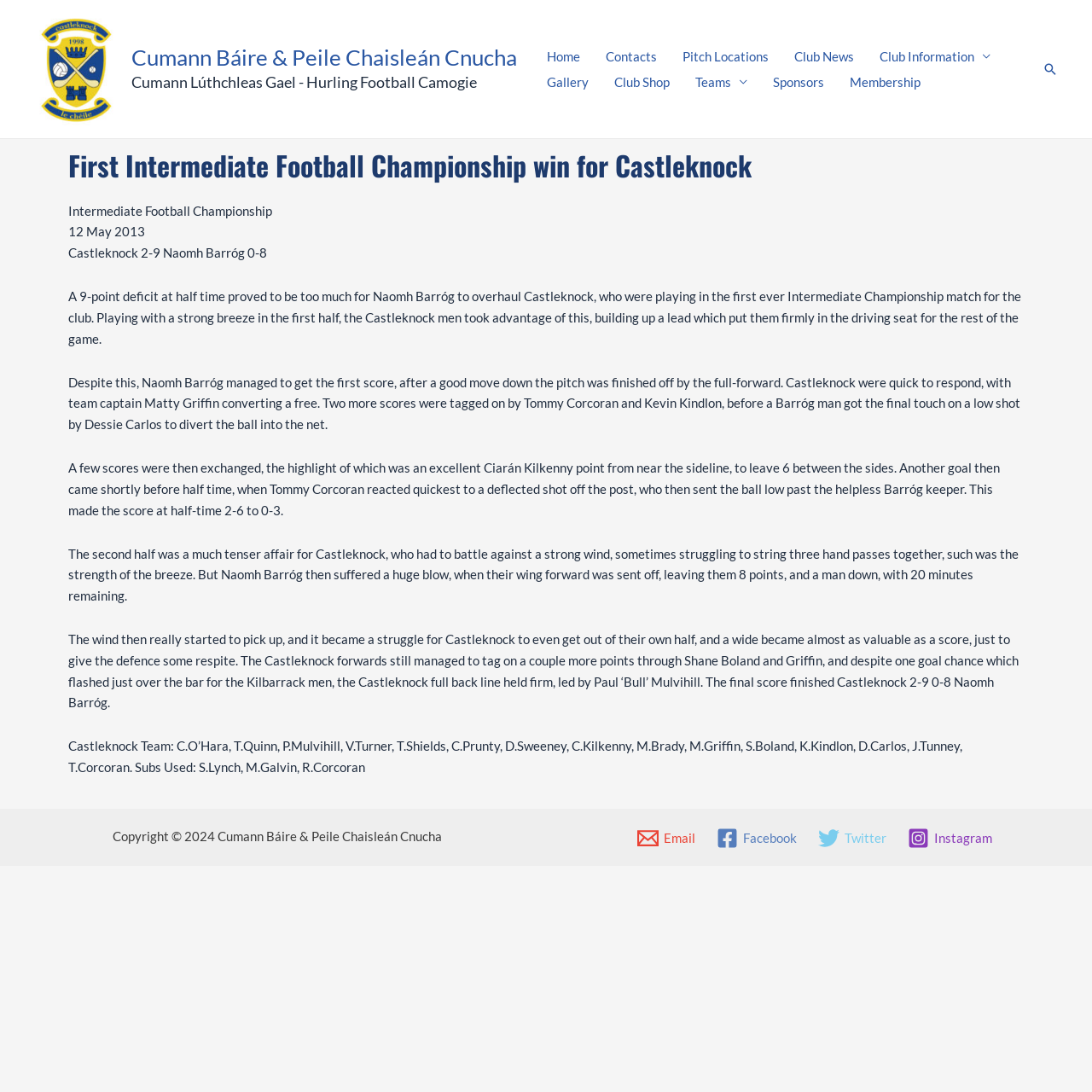What is the name of the football club?
Based on the image content, provide your answer in one word or a short phrase.

Castleknock